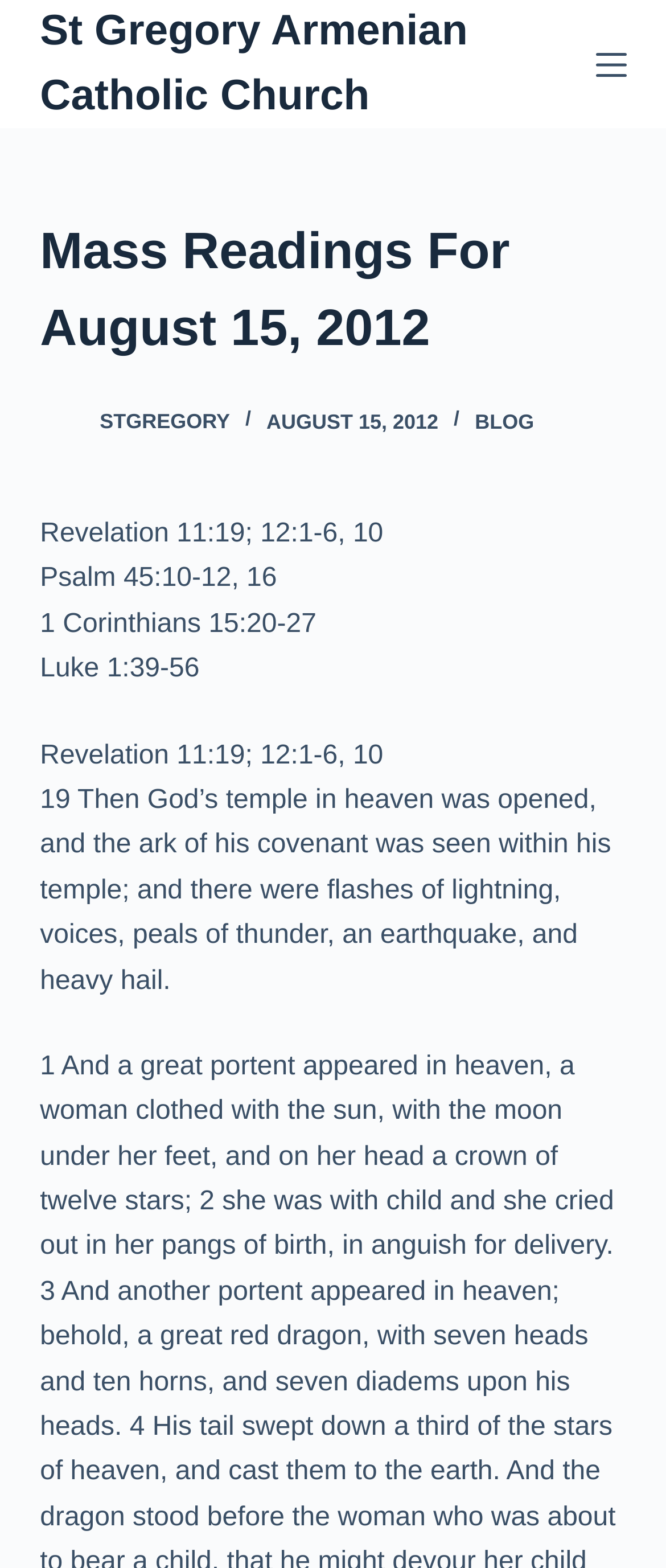What is the first reading of the mass?
Look at the image and answer the question using a single word or phrase.

Revelation 11:19; 12:1-6, 10